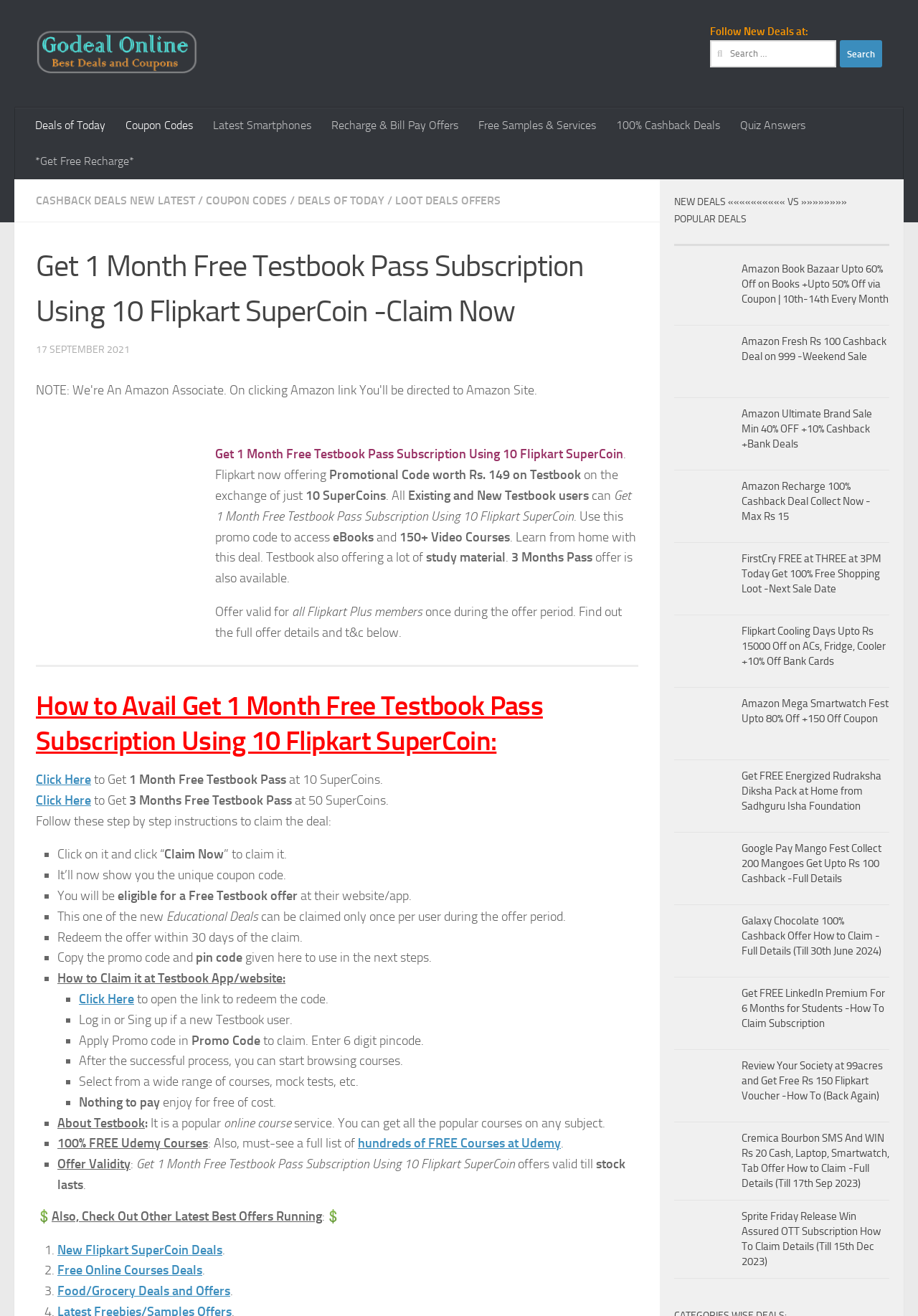Determine the bounding box of the UI component based on this description: "Recharge & Bill Pay Offers". The bounding box coordinates should be four float values between 0 and 1, i.e., [left, top, right, bottom].

[0.35, 0.082, 0.51, 0.109]